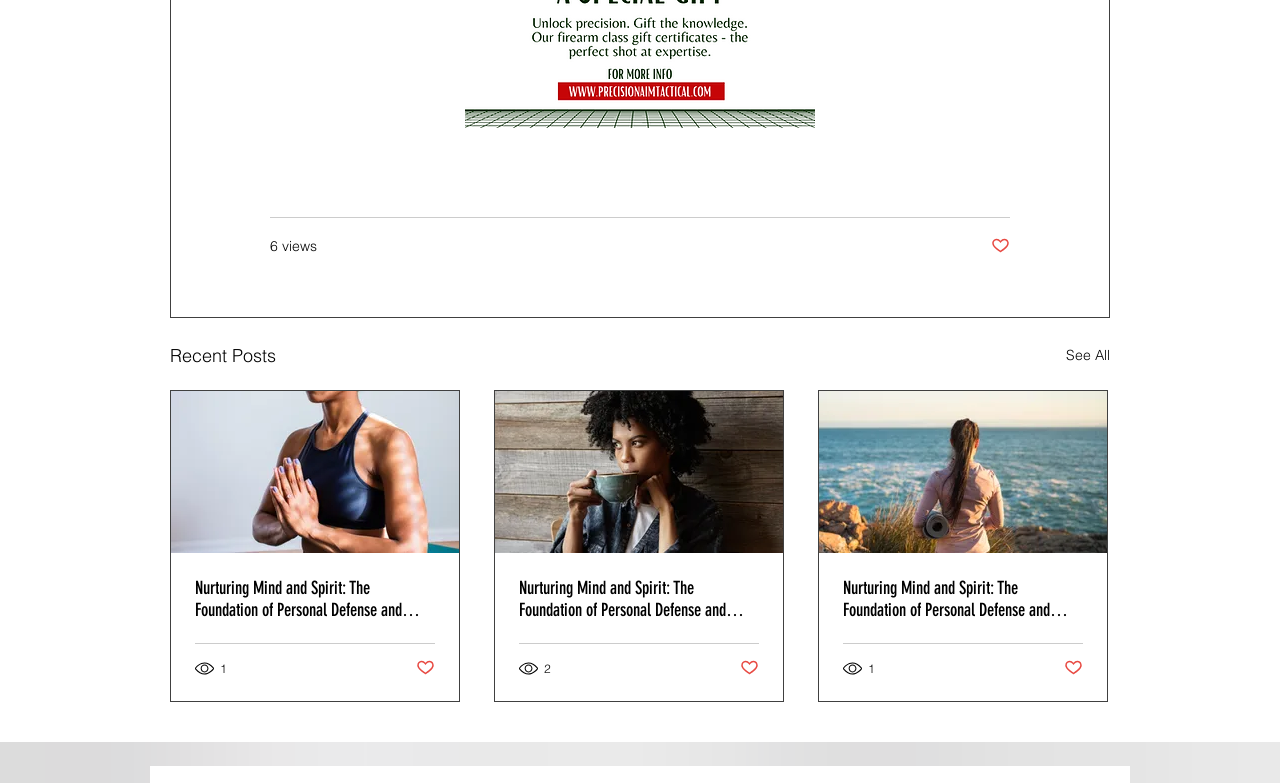Identify the bounding box coordinates for the UI element described as: "2". The coordinates should be provided as four floats between 0 and 1: [left, top, right, bottom].

[0.405, 0.842, 0.432, 0.866]